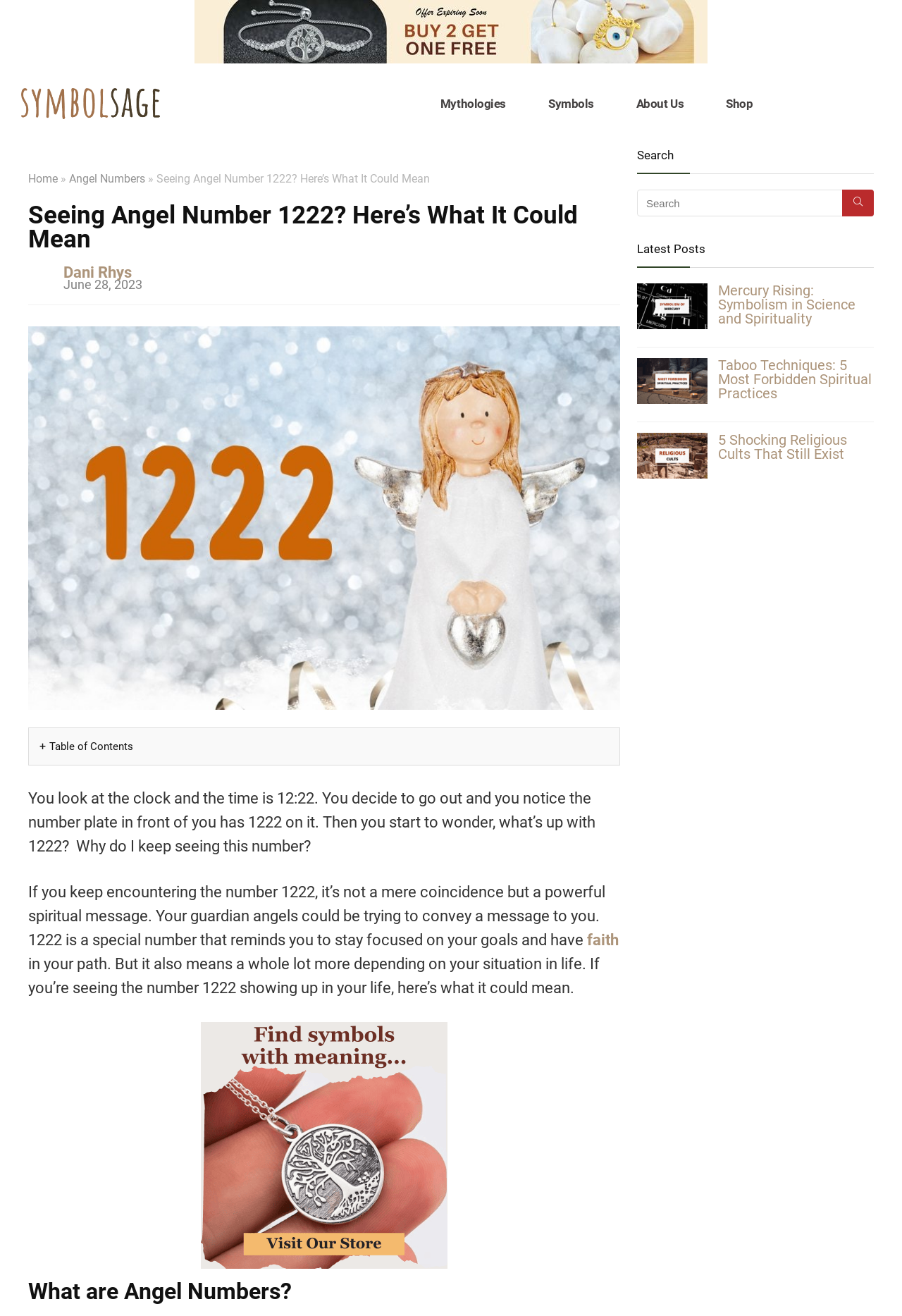Determine the bounding box coordinates of the region that needs to be clicked to achieve the task: "Read about 'Mercury Rising: Symbolism in Science and Spirituality'".

[0.796, 0.215, 0.969, 0.247]